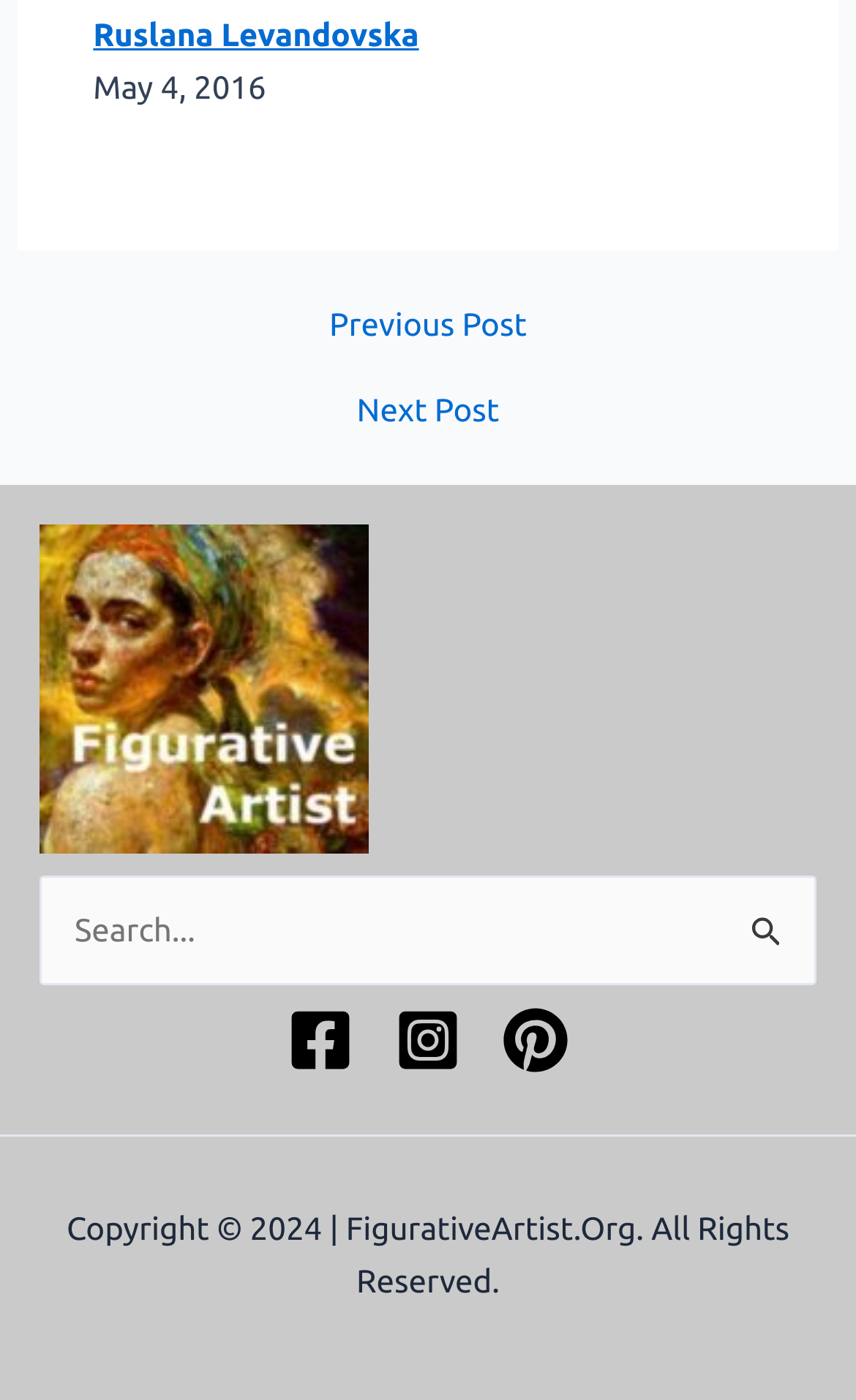Predict the bounding box of the UI element based on this description: "Next Post →".

[0.044, 0.282, 0.956, 0.304]